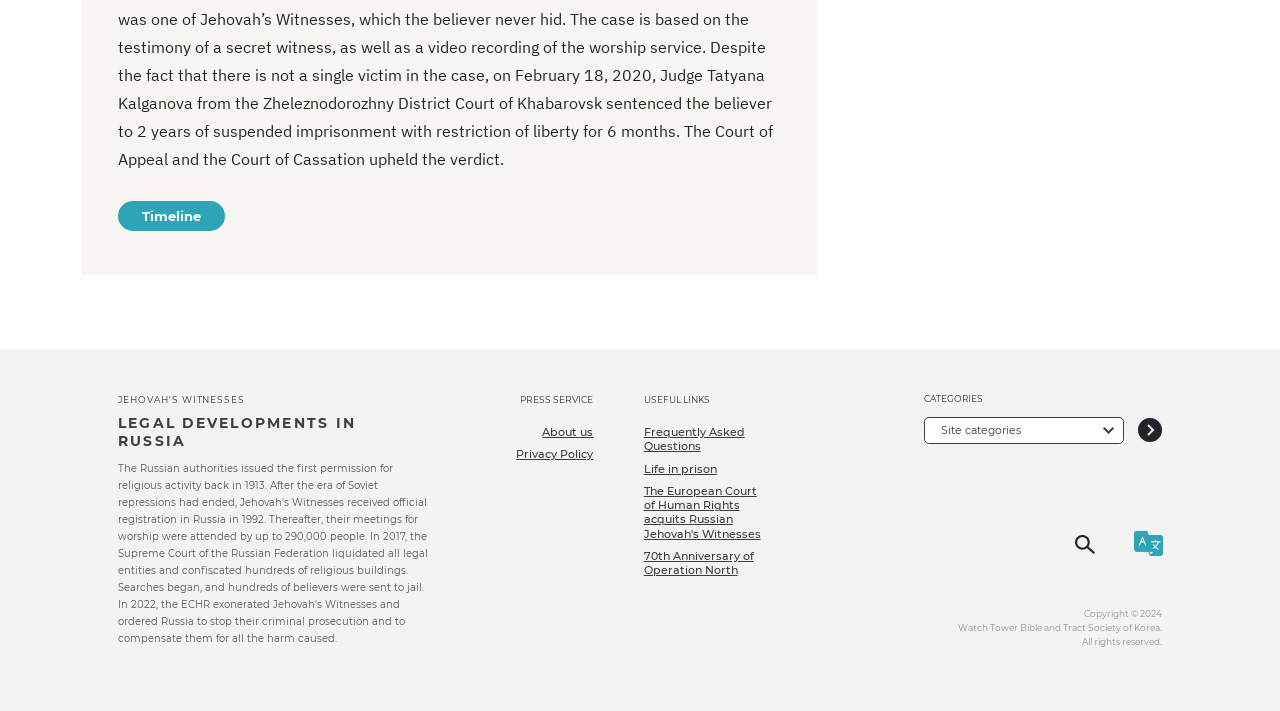Determine the bounding box coordinates of the clickable region to execute the instruction: "Go to About us". The coordinates should be four float numbers between 0 and 1, denoted as [left, top, right, bottom].

[0.424, 0.598, 0.464, 0.617]